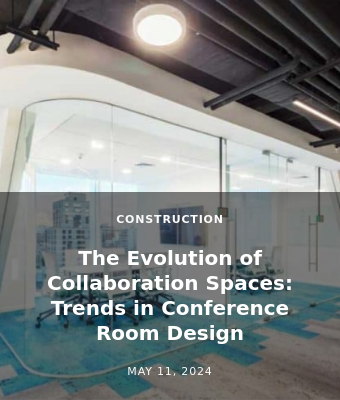Craft a detailed explanation of the image.

This image features a modern conference room designed to illustrate the evolving nature of collaboration spaces in the workplace. The bright, airy atmosphere is enhanced by large glass windows, allowing natural light to flood the area, while contemporary furnishings suggest a focus on comfort and productivity. The title "The Evolution of Collaboration Spaces: Trends in Conference Room Design" prominently displays on the image, highlighting the article's thematic emphasis on innovative design trends in professional environments. Below the title, the category "CONSTRUCTION" indicates the context of the discussion, while the date "MAY 11, 2024" suggests a forward-looking perspective on design and functionality in the workspace.